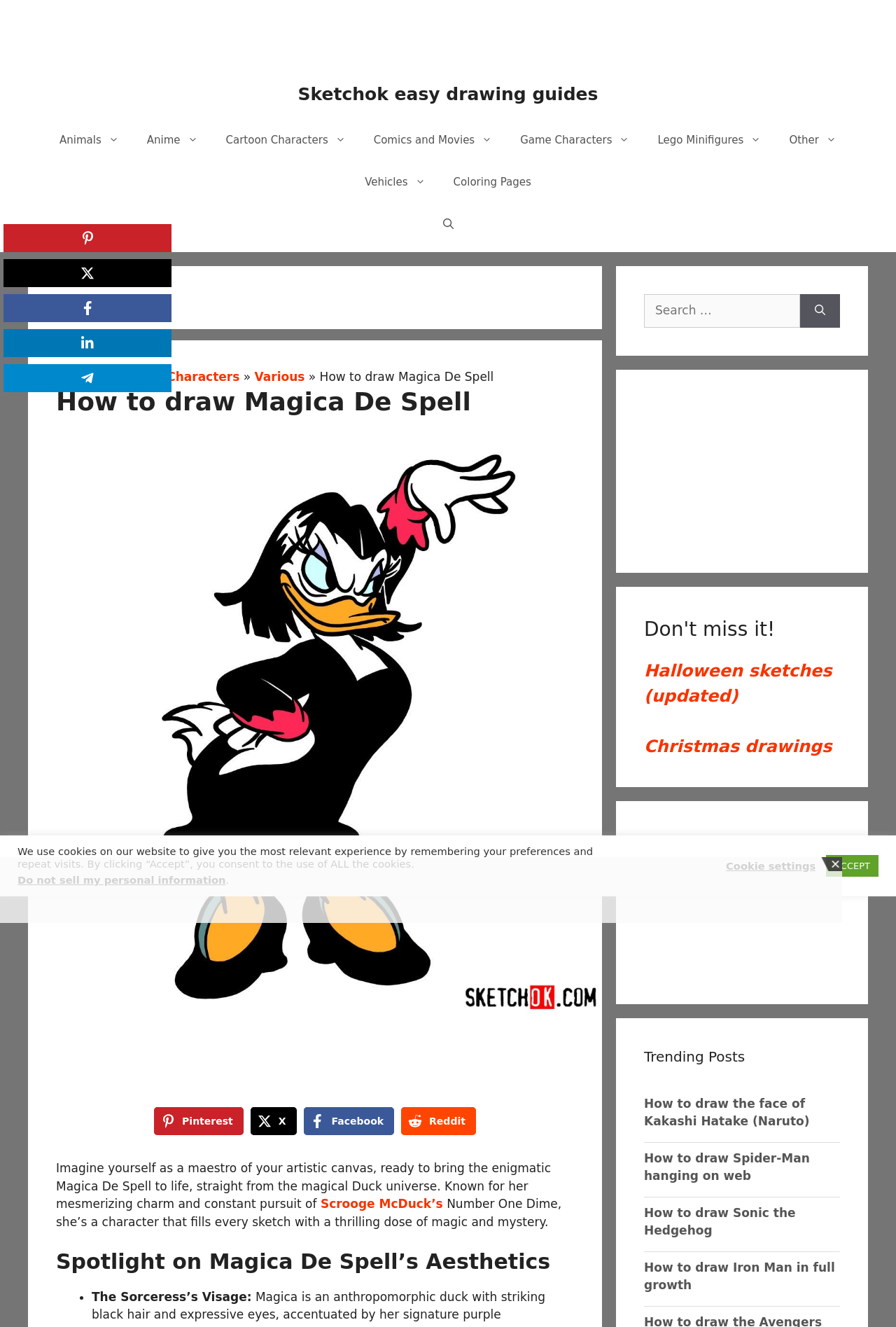How many social media links are present at the top of the webpage?
Answer the question with as much detail as possible.

There are four social media links at the top of the webpage, namely Pinterest, X, Facebook, and LinkedIn, each with its corresponding icon.